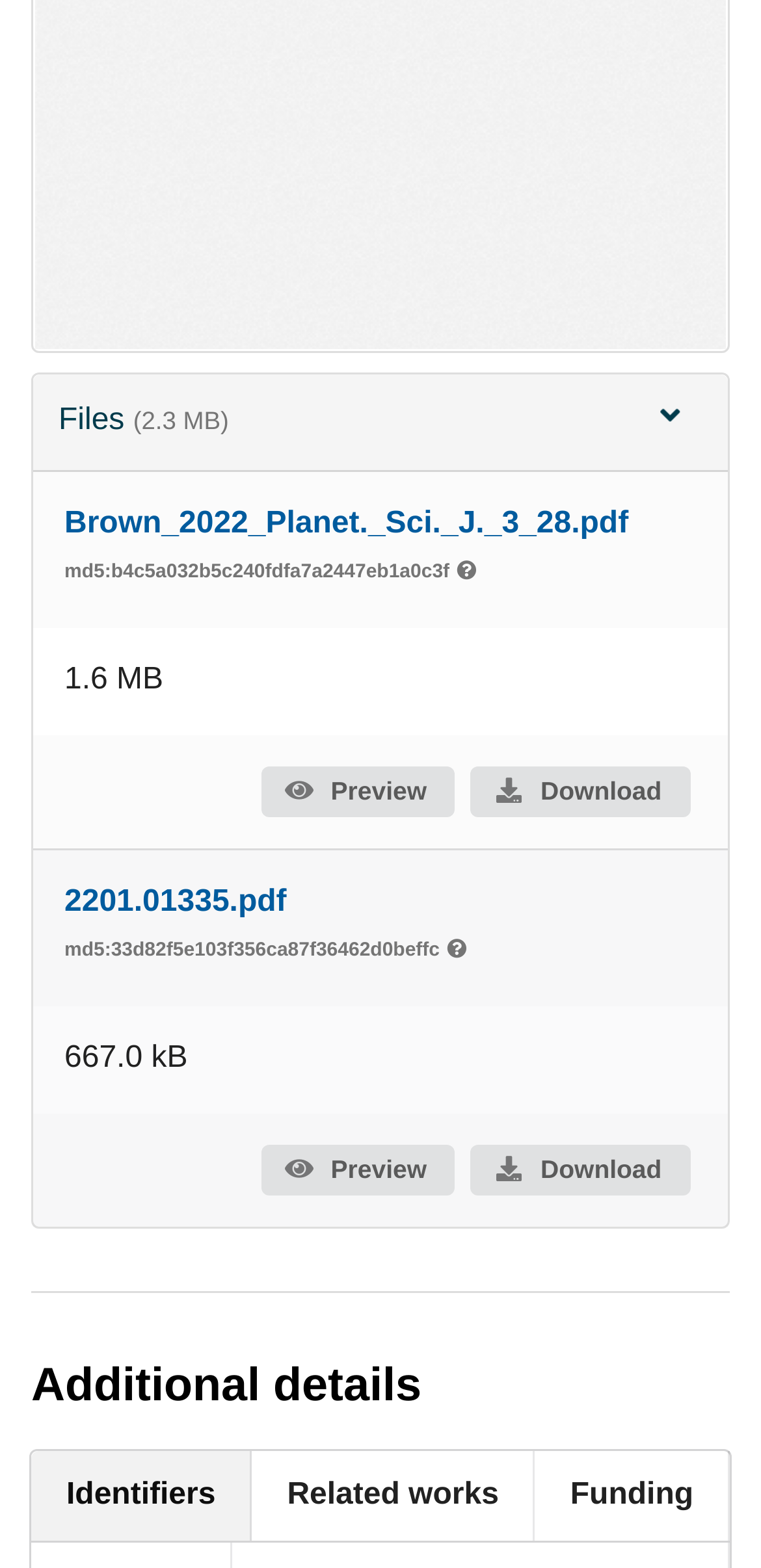Refer to the image and provide an in-depth answer to the question:
What is the function of the '' button?

I found the button element with the text ' Preview' and inferred that the '' symbol represents the 'Preview' function.